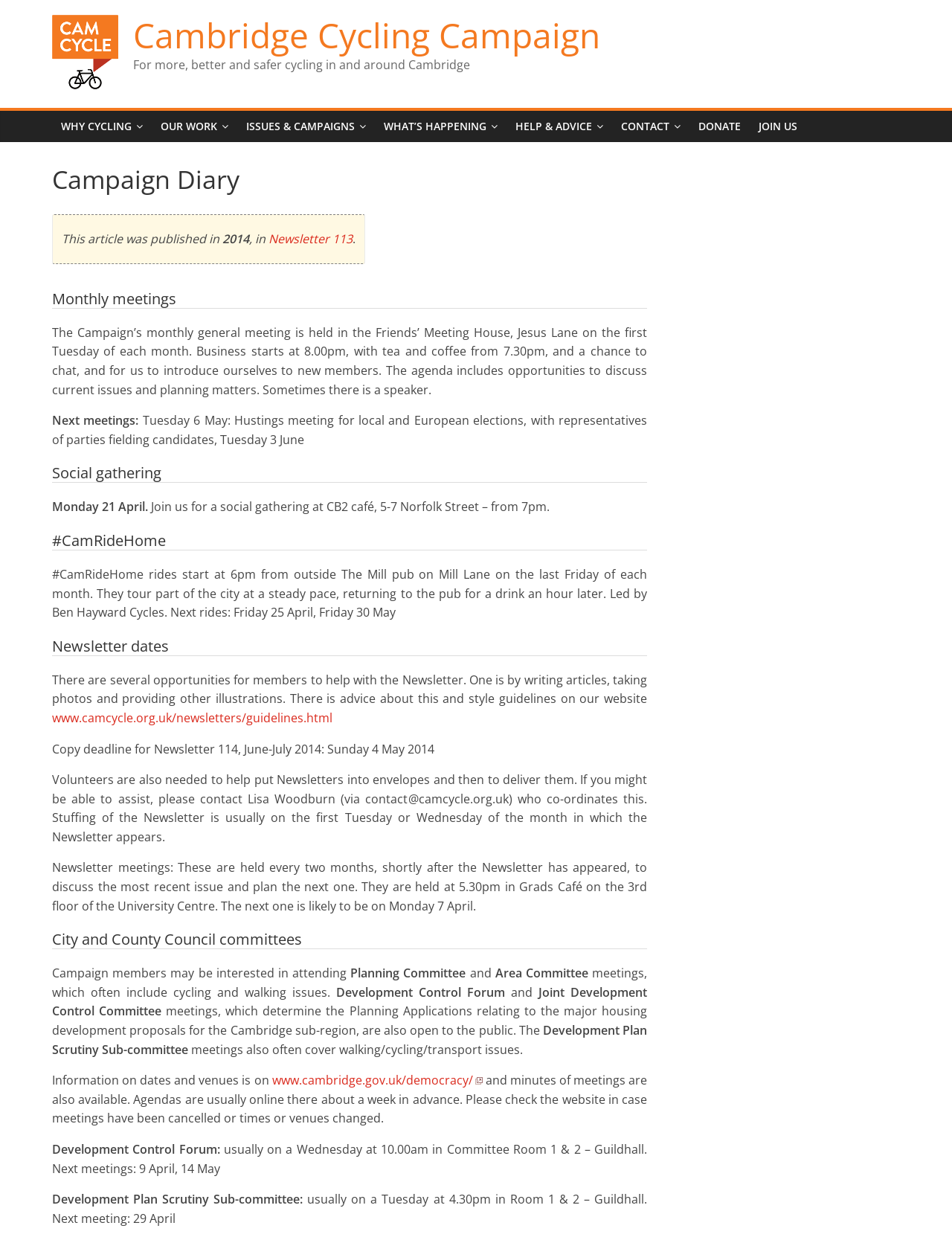Find the bounding box coordinates of the element to click in order to complete this instruction: "Go to the 'www.cambridge.gov.uk/democracy/' website". The bounding box coordinates must be four float numbers between 0 and 1, denoted as [left, top, right, bottom].

[0.286, 0.862, 0.507, 0.876]